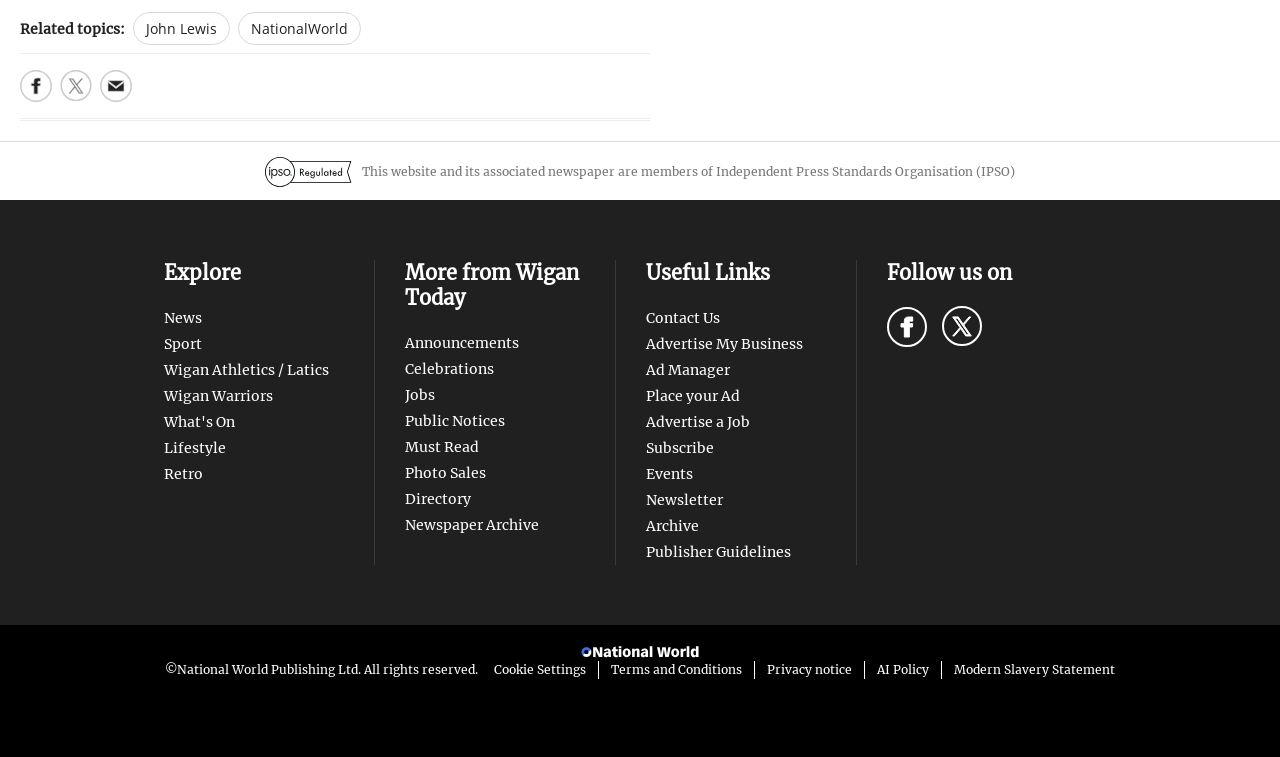Locate the UI element described by Wigan Athletics / Latics in the provided webpage screenshot. Return the bounding box coordinates in the format (top-left x, top-left y, bottom-right x, bottom-right y), ensuring all values are between 0 and 1.

[0.128, 0.476, 0.257, 0.5]